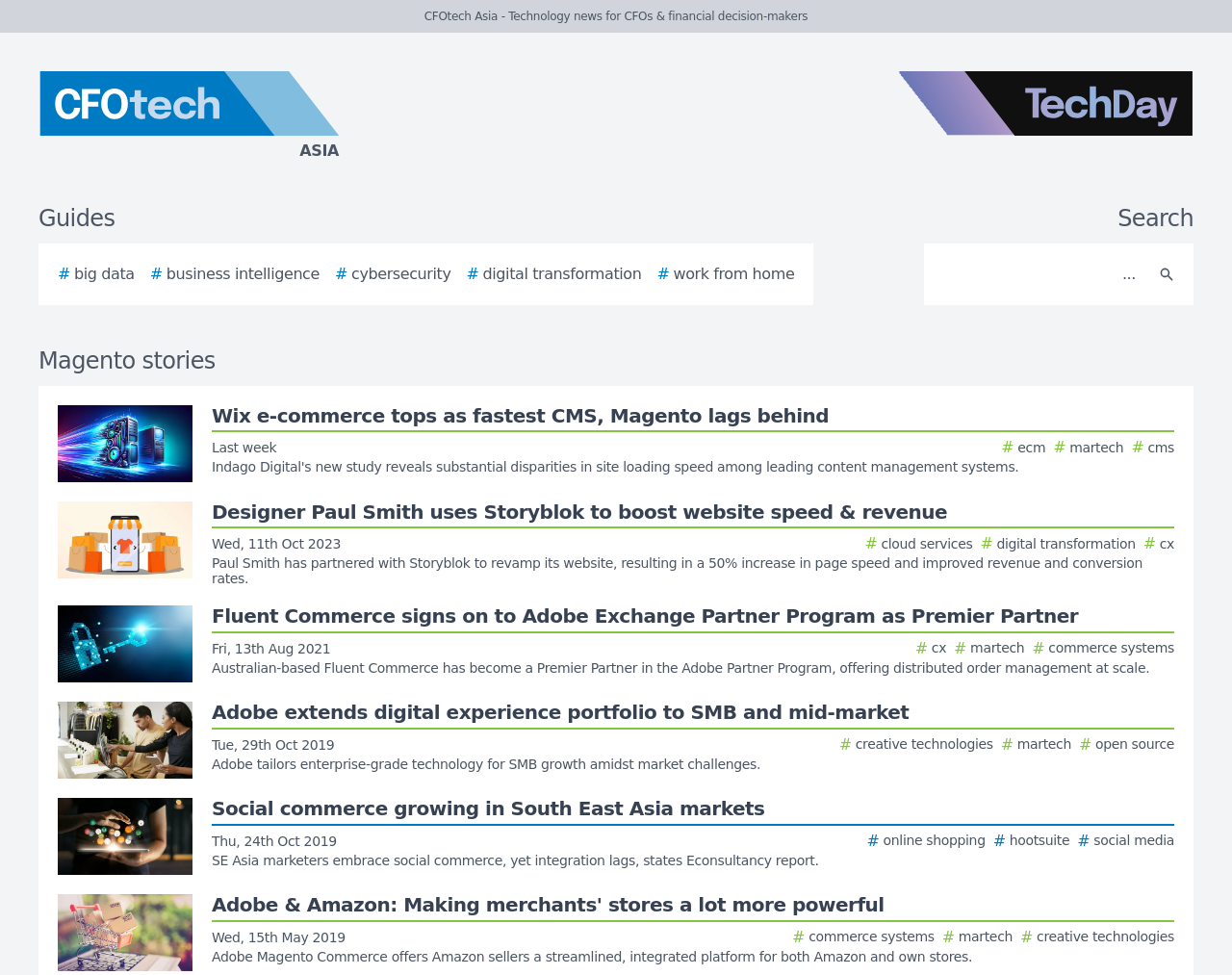Using the format (top-left x, top-left y, bottom-right x, bottom-right y), and given the element description, identify the bounding box coordinates within the screenshot: # cybersecurity

[0.272, 0.269, 0.366, 0.293]